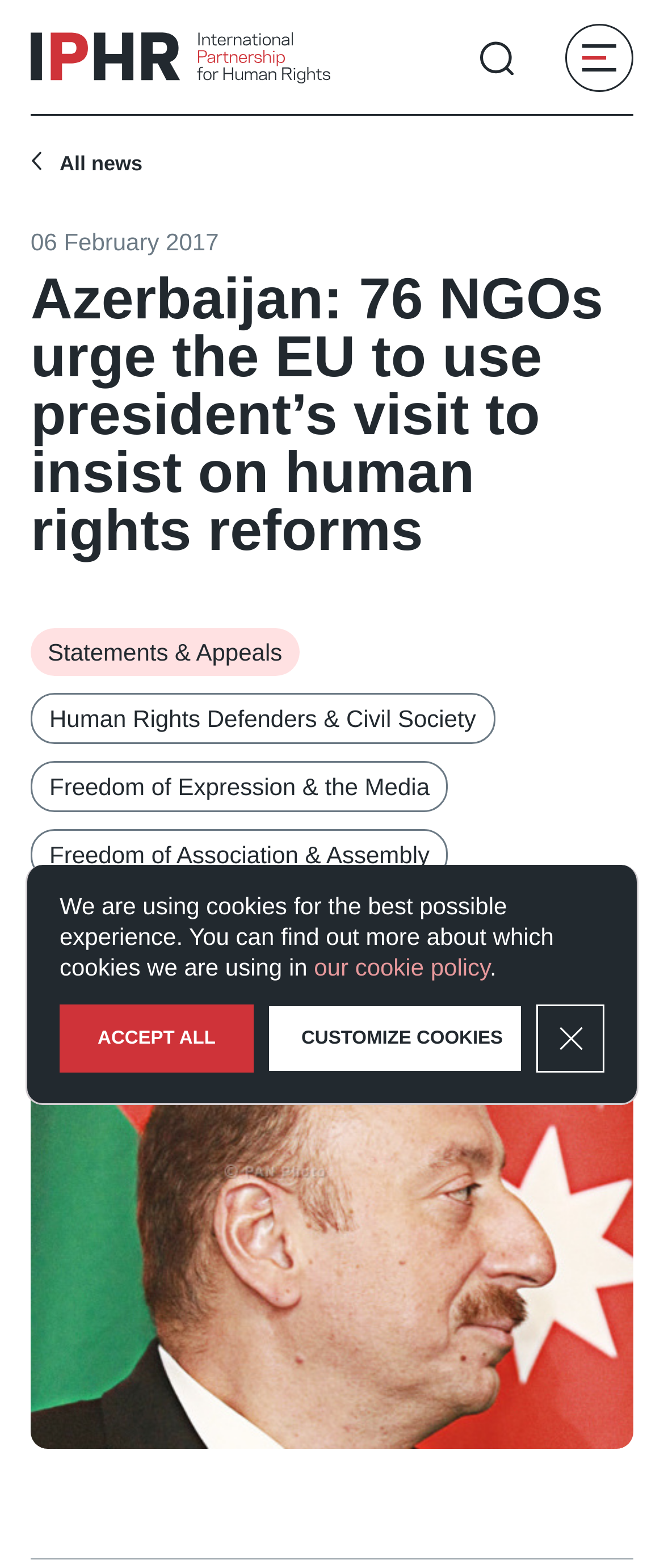Identify the bounding box coordinates of the clickable region required to complete the instruction: "Click the link to all news". The coordinates should be given as four float numbers within the range of 0 and 1, i.e., [left, top, right, bottom].

[0.046, 0.096, 0.954, 0.114]